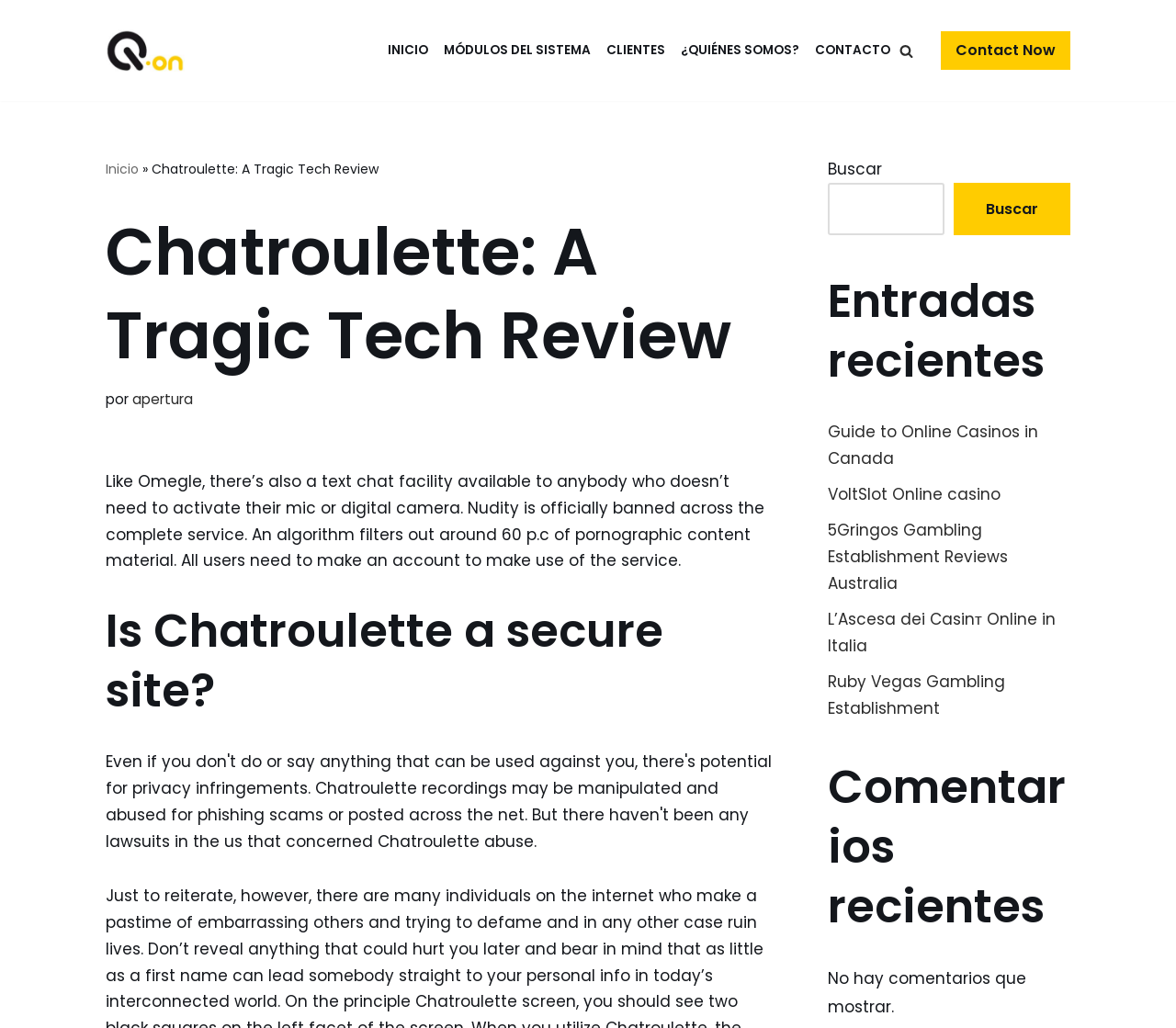Identify the bounding box coordinates of the region I need to click to complete this instruction: "Search for something".

[0.704, 0.178, 0.803, 0.229]